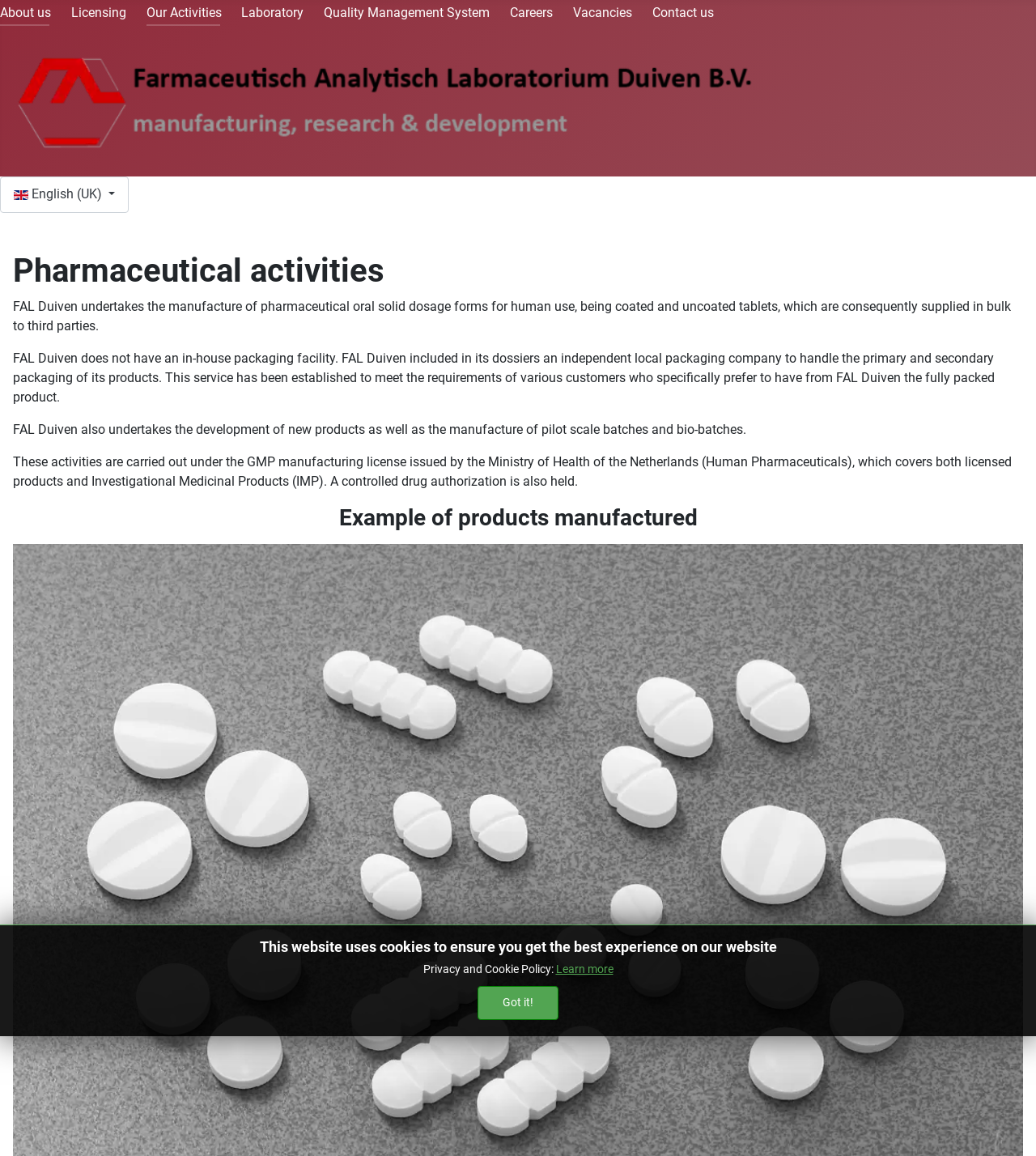Please mark the clickable region by giving the bounding box coordinates needed to complete this instruction: "Learn more about Privacy and Cookie Policy".

[0.536, 0.833, 0.592, 0.844]